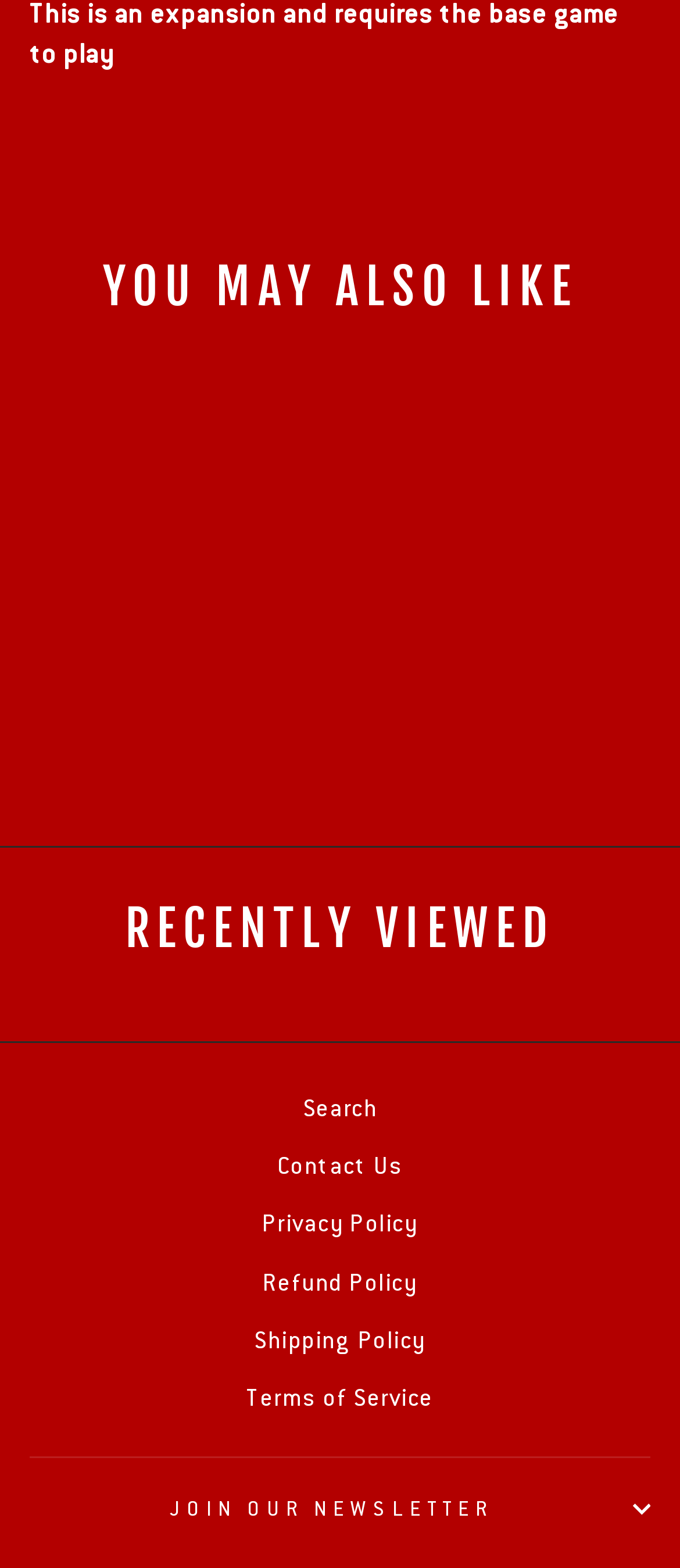What separates the sections?
Please answer the question with a single word or phrase, referencing the image.

horizontal separator